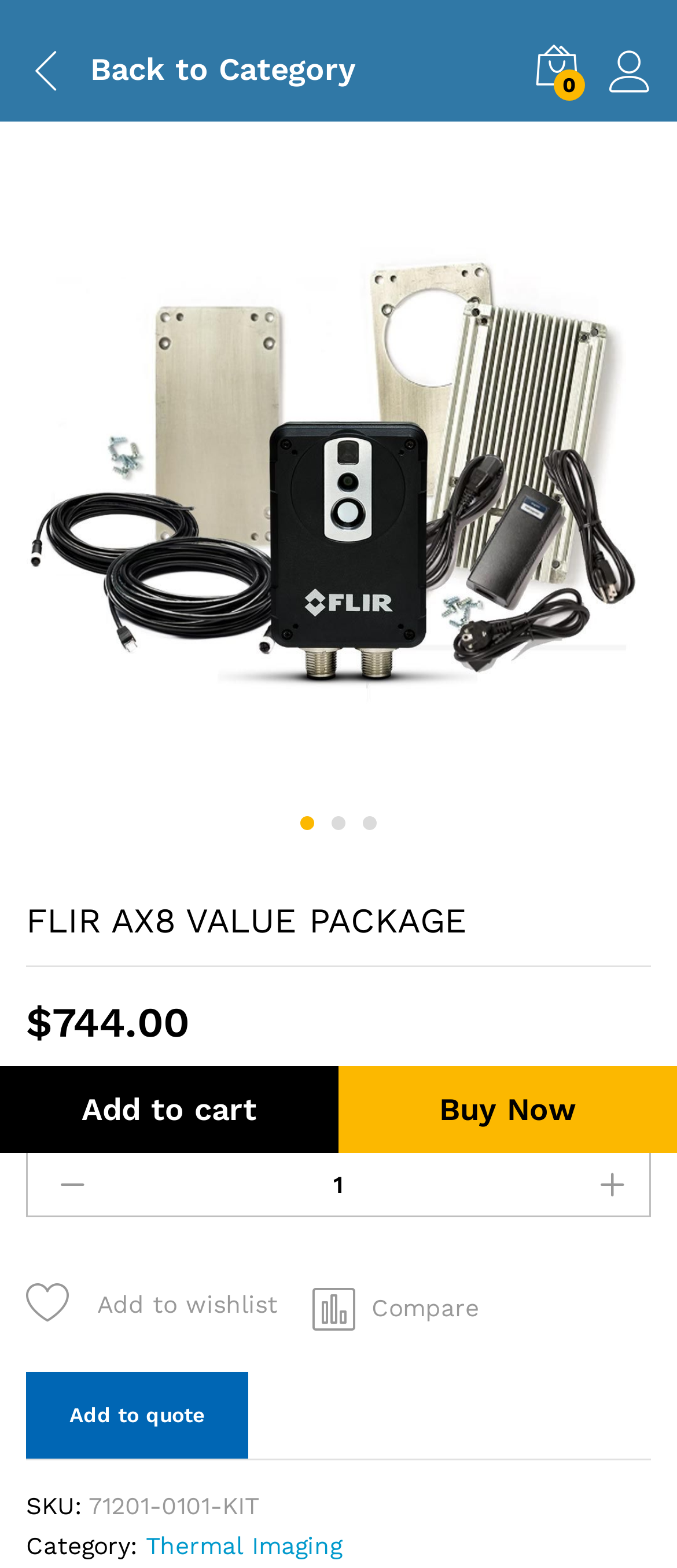What is the minimum quantity of FLIR AX8 VALUE PACKAGE that can be purchased?
Carefully examine the image and provide a detailed answer to the question.

The minimum quantity of FLIR AX8 VALUE PACKAGE that can be purchased can be found in the section where the product quantity is displayed. Specifically, it is located next to the 'Quantity' label, which indicates the minimum and maximum quantity that can be purchased. The exact minimum quantity is 1, which means the customer can purchase at least one unit of the product.